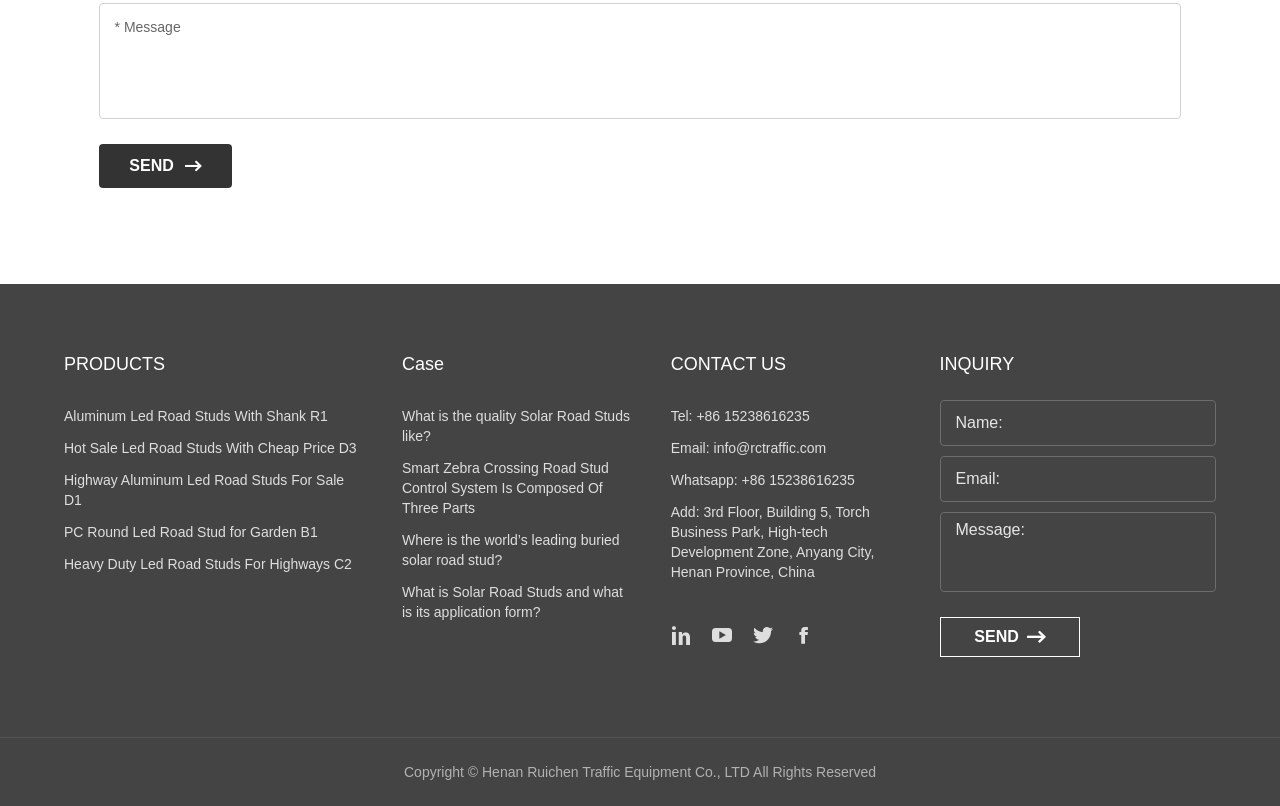Please indicate the bounding box coordinates of the element's region to be clicked to achieve the instruction: "Submit an inquiry". Provide the coordinates as four float numbers between 0 and 1, i.e., [left, top, right, bottom].

[0.734, 0.765, 0.843, 0.815]